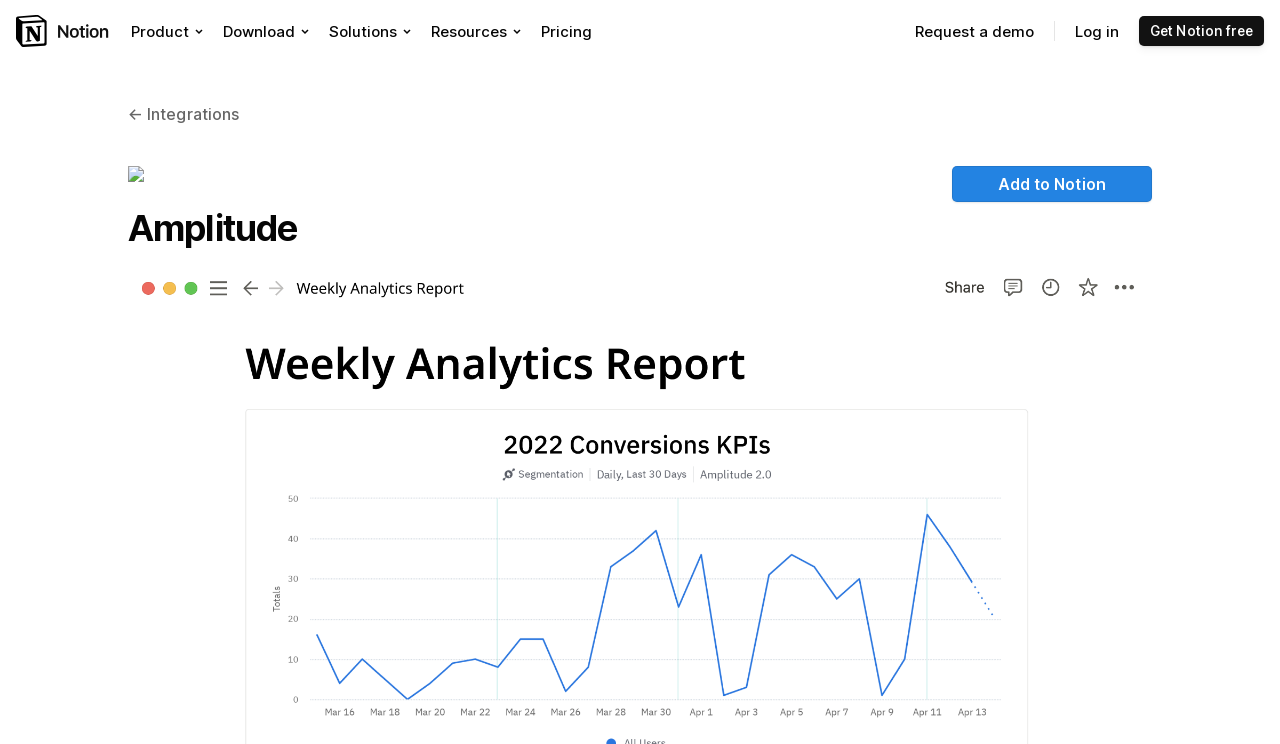Please identify the coordinates of the bounding box for the clickable region that will accomplish this instruction: "View product information".

[0.094, 0.022, 0.166, 0.062]